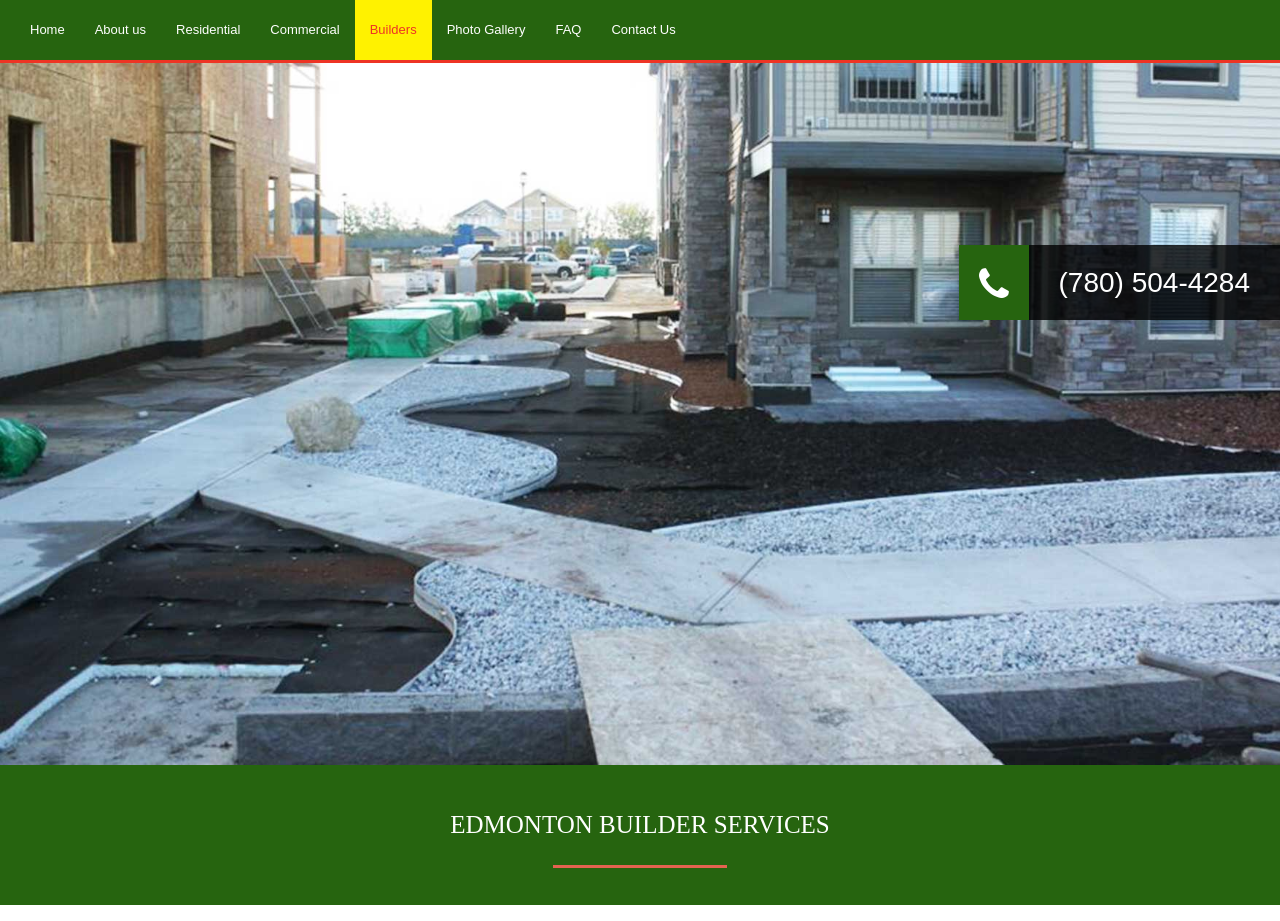Please identify the bounding box coordinates of the element I should click to complete this instruction: 'go to home page'. The coordinates should be given as four float numbers between 0 and 1, like this: [left, top, right, bottom].

[0.012, 0.0, 0.062, 0.065]